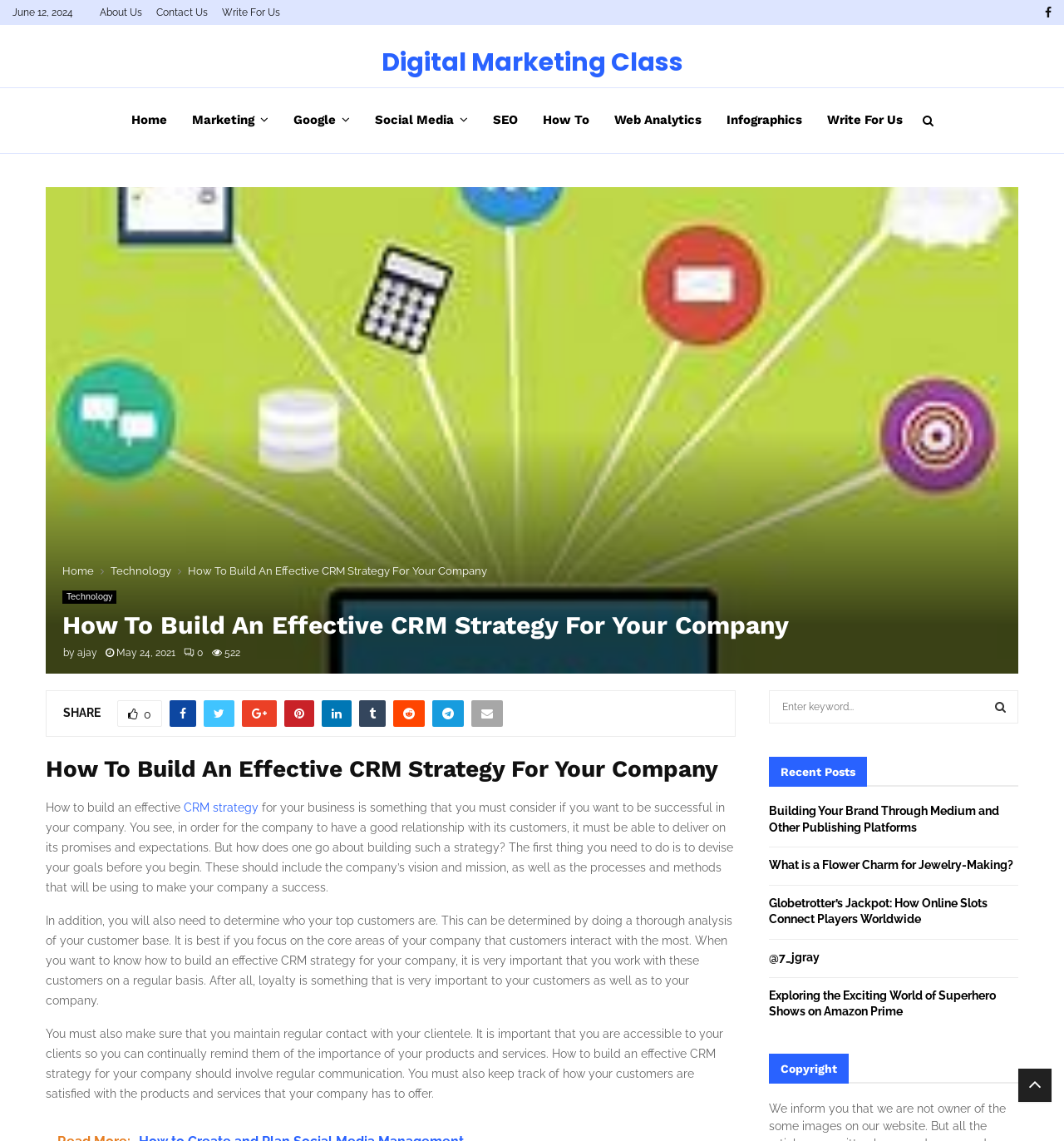Give a one-word or phrase response to the following question: How many links are in the top navigation menu?

7